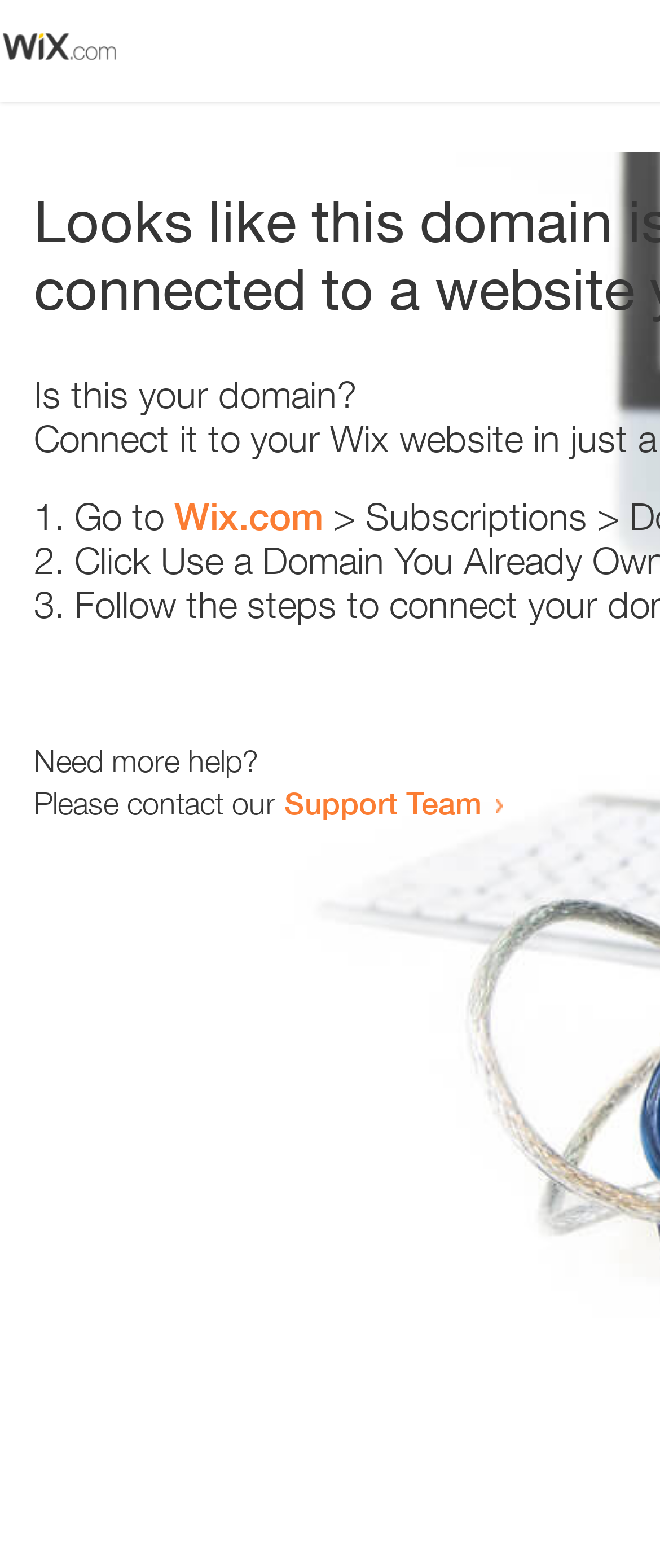Determine which piece of text is the heading of the webpage and provide it.

Looks like this domain isn't
connected to a website yet